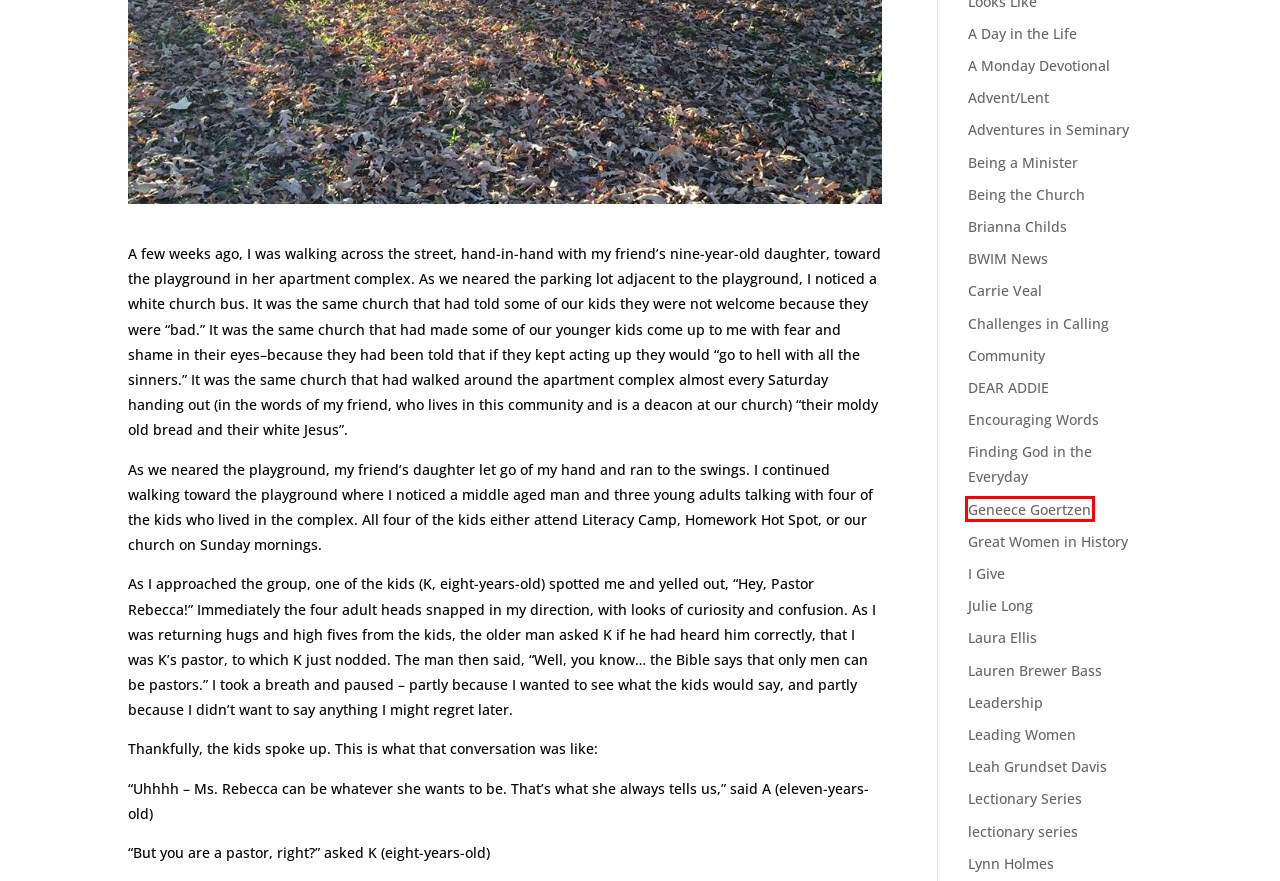You are given a screenshot of a webpage with a red rectangle bounding box around an element. Choose the best webpage description that matches the page after clicking the element in the bounding box. Here are the candidates:
A. Community | Baptist Women in Ministry
B. Encouraging Words | Baptist Women in Ministry
C. Being the Church | Baptist Women in Ministry
D. BWIM News | Baptist Women in Ministry
E. Adventures in Seminary | Baptist Women in Ministry
F. Carrie Veal | Baptist Women in Ministry
G. Geneece Goertzen | Baptist Women in Ministry
H. Being a Minister | Baptist Women in Ministry

G